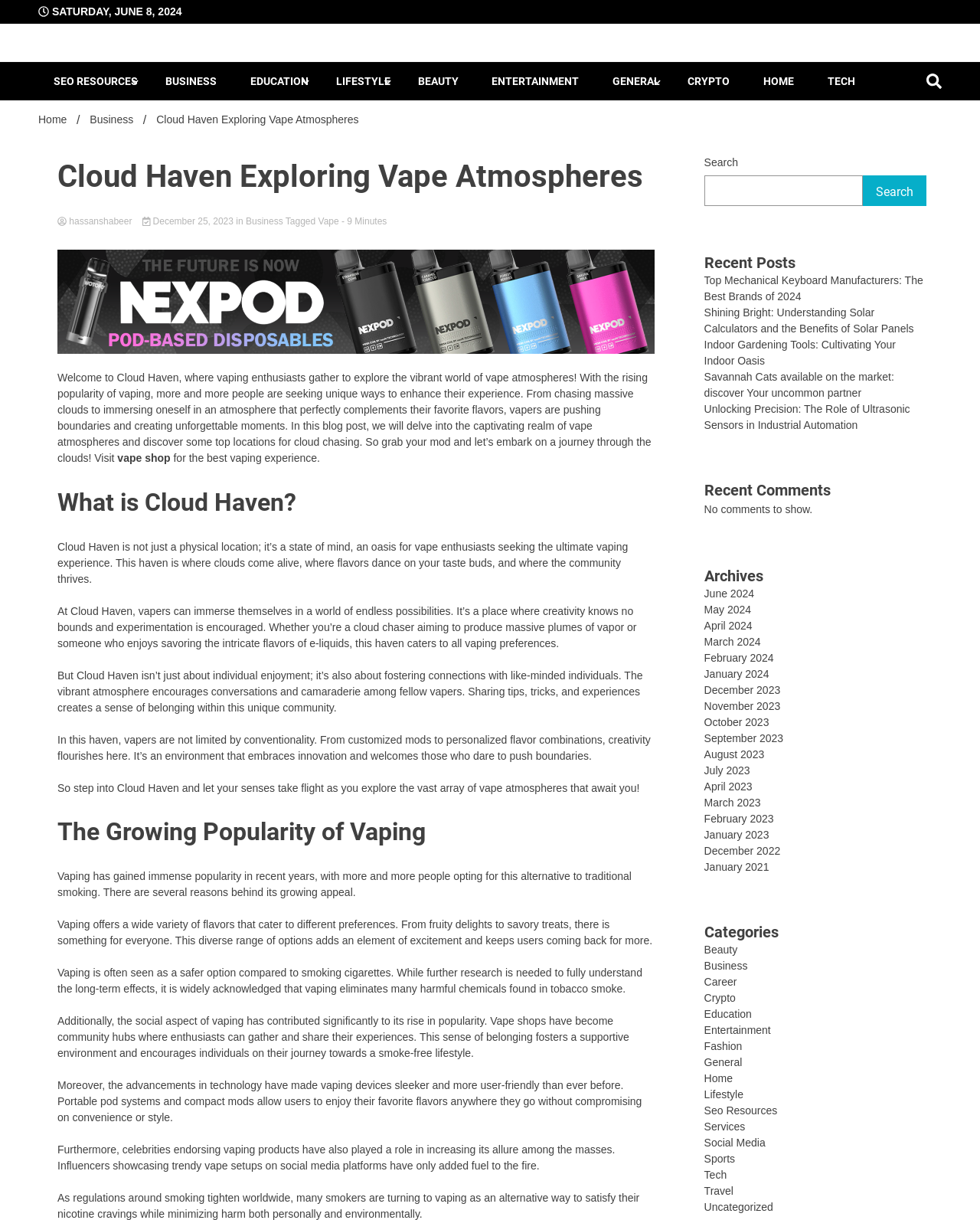Respond to the following question with a brief word or phrase:
What is the name of the website?

Webnewsjax